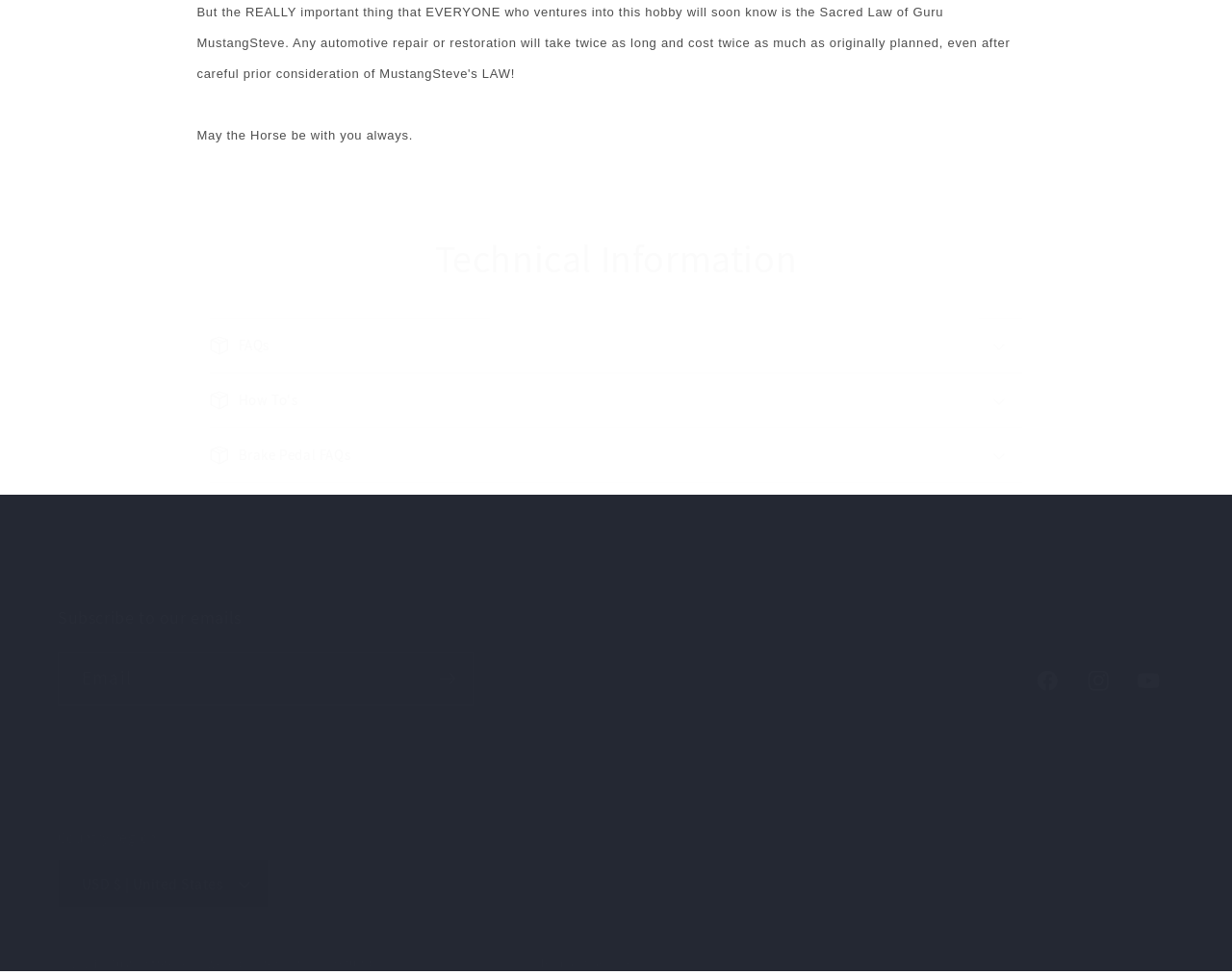Identify the bounding box coordinates for the region to click in order to carry out this instruction: "Subscribe to our emails". Provide the coordinates using four float numbers between 0 and 1, formatted as [left, top, right, bottom].

[0.048, 0.669, 0.384, 0.723]